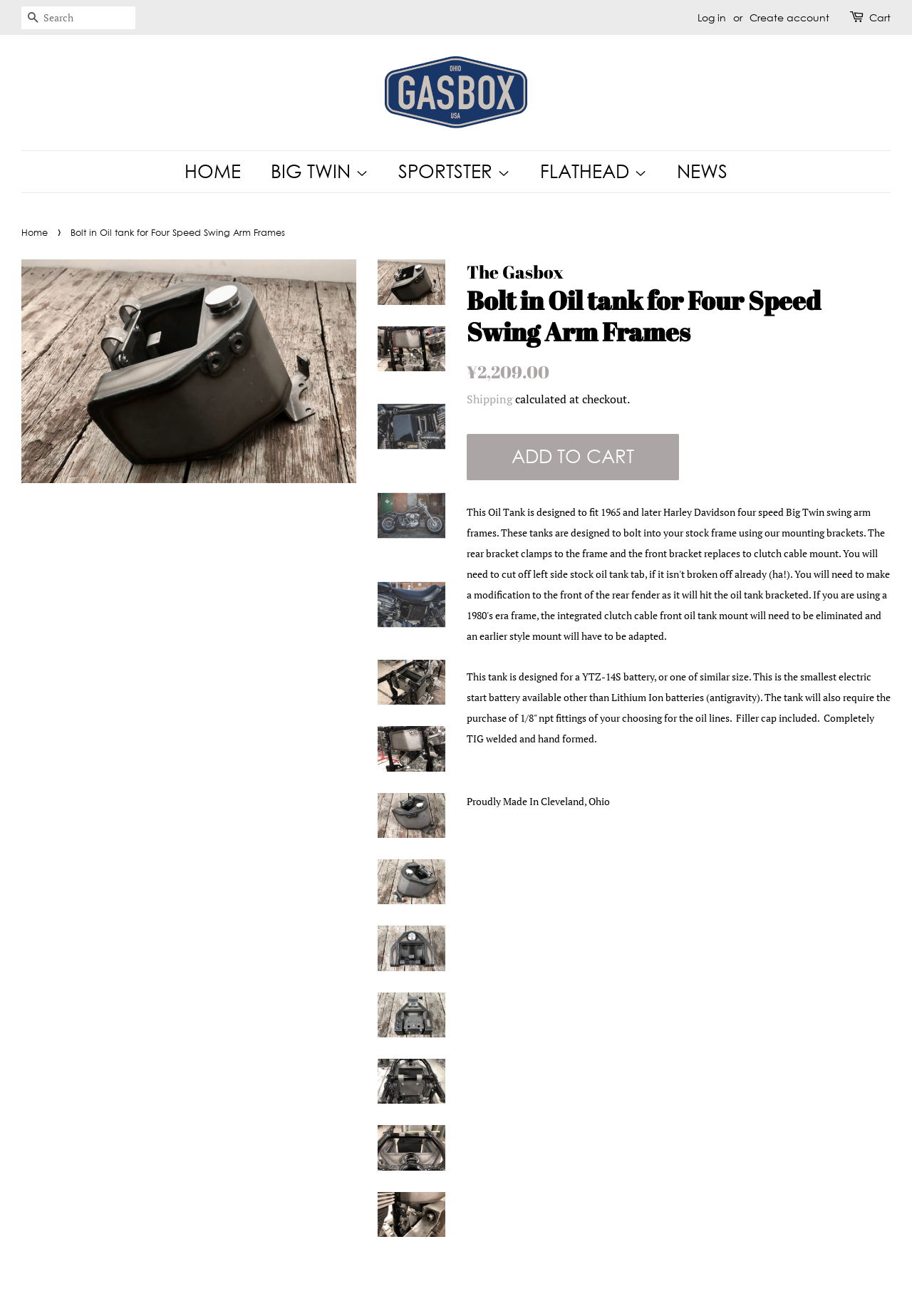What is the price of the oil tank?
Using the information from the image, give a concise answer in one word or a short phrase.

¥2,209.00